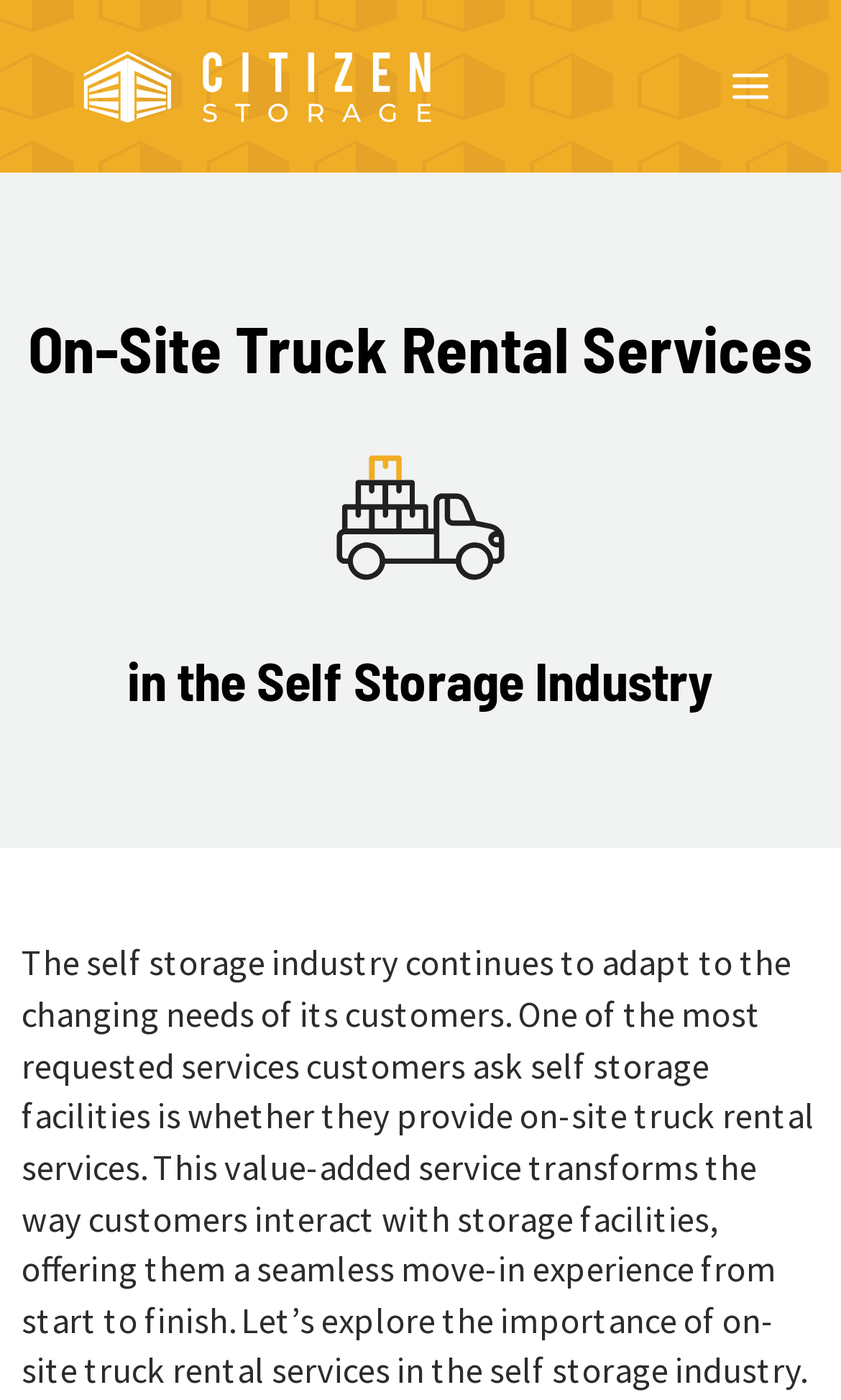Write a detailed summary of the webpage.

The webpage is about on-site truck rental services in the self storage industry. At the top left, there is a logo of "Citizen Storage Management" in white text and graphic, which is also a link. To the right of the logo, there is a "MAIN MENU" button. 

Below the logo and the button, there is a header section that spans the entire width of the page. In this section, there is a heading "On-Site Truck Rental Services" followed by an image of a delivery truck icon. Below the icon, there is another heading "in the Self Storage Industry". 

Under the header section, there is a large block of text that occupies most of the page. The text explains how the self storage industry is adapting to the changing needs of its customers, and how on-site truck rental services are a value-added service that provides a seamless move-in experience for customers.